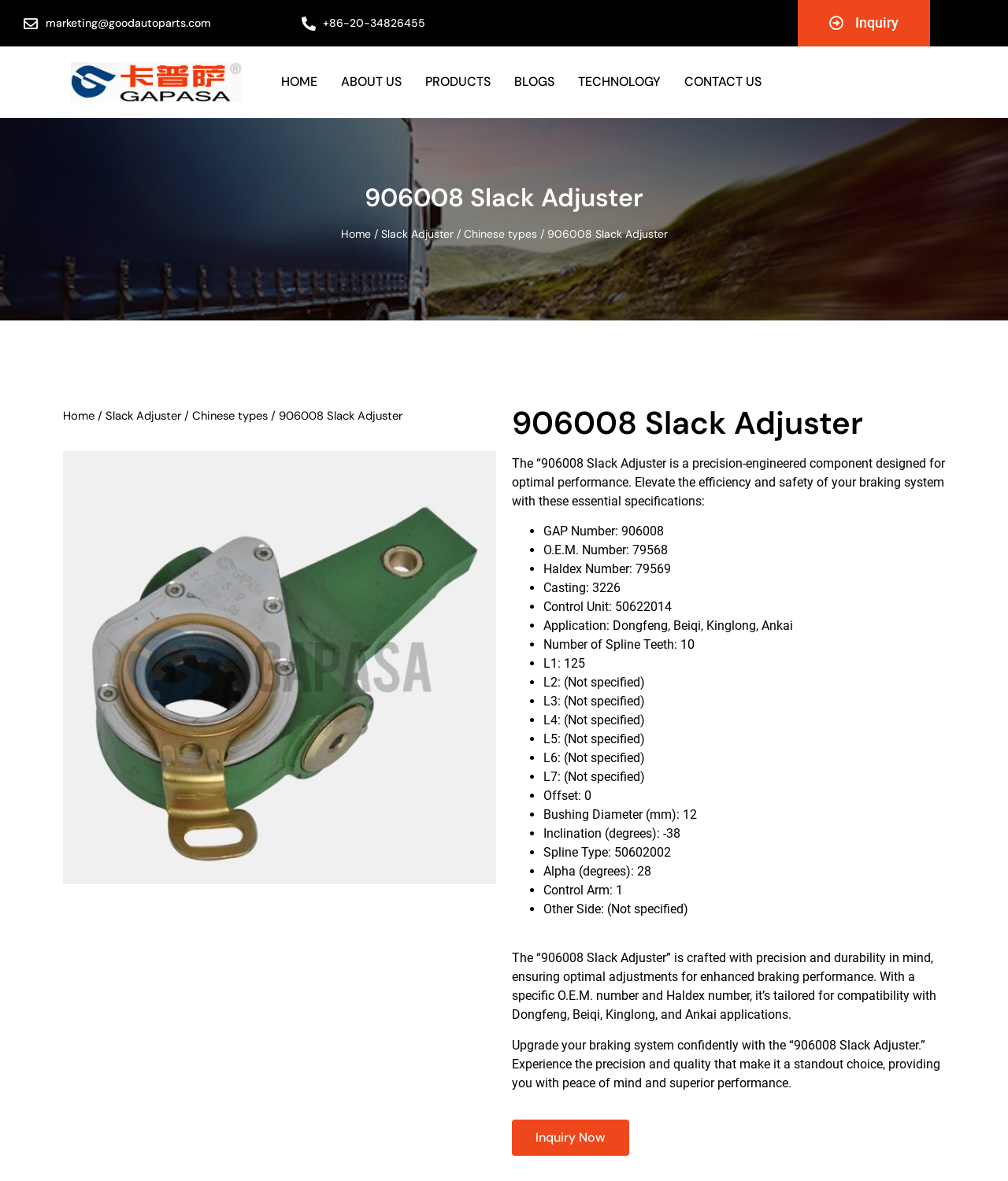Locate the primary heading on the webpage and return its text.

906008 Slack Adjuster